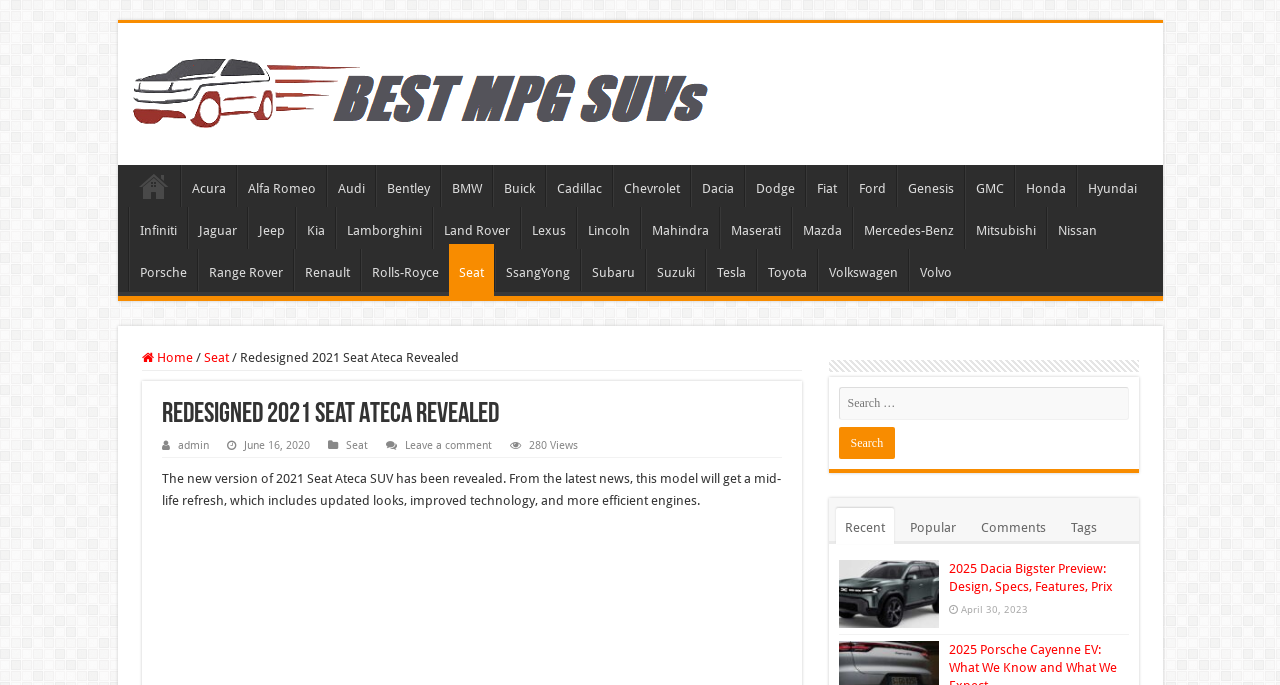Find the bounding box coordinates of the clickable area required to complete the following action: "Read the article about the 2021 Seat Ateca".

[0.126, 0.585, 0.611, 0.626]